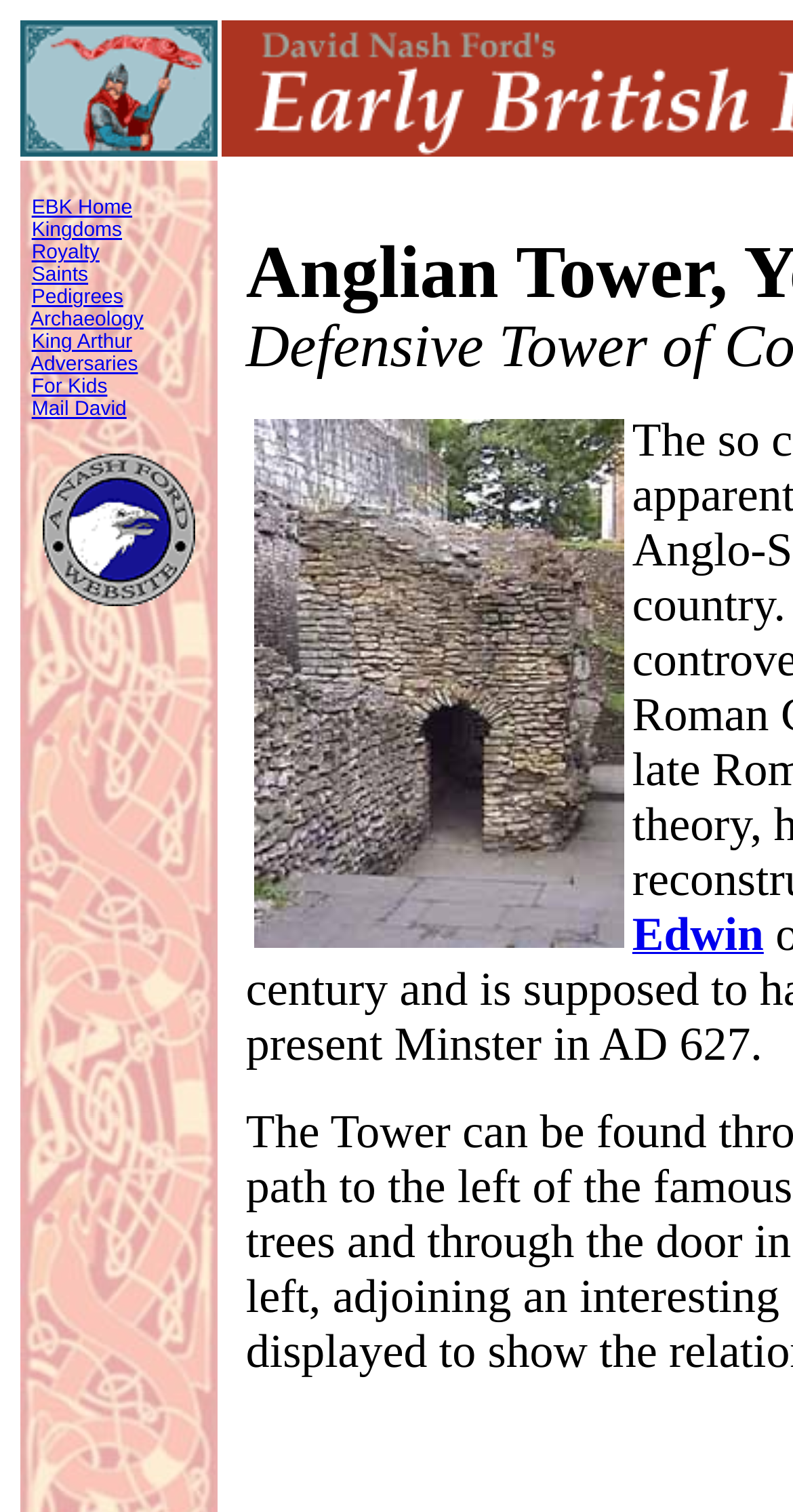Kindly determine the bounding box coordinates of the area that needs to be clicked to fulfill this instruction: "go to EBK Home".

[0.04, 0.13, 0.167, 0.145]